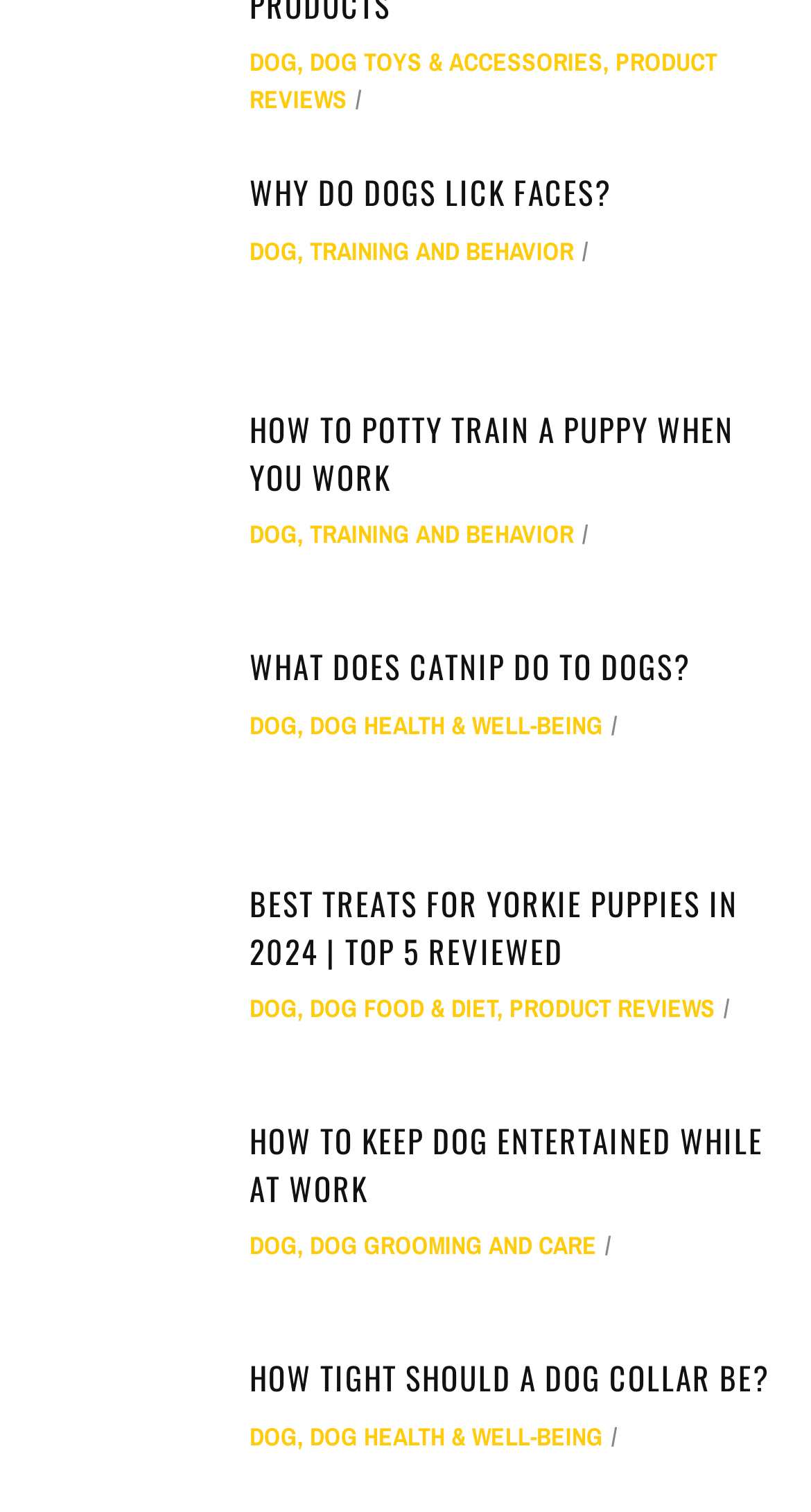Indicate the bounding box coordinates of the clickable region to achieve the following instruction: "Read 'HOW TO POTTY TRAIN A PUPPY WHEN YOU WORK'."

[0.038, 0.269, 0.962, 0.331]